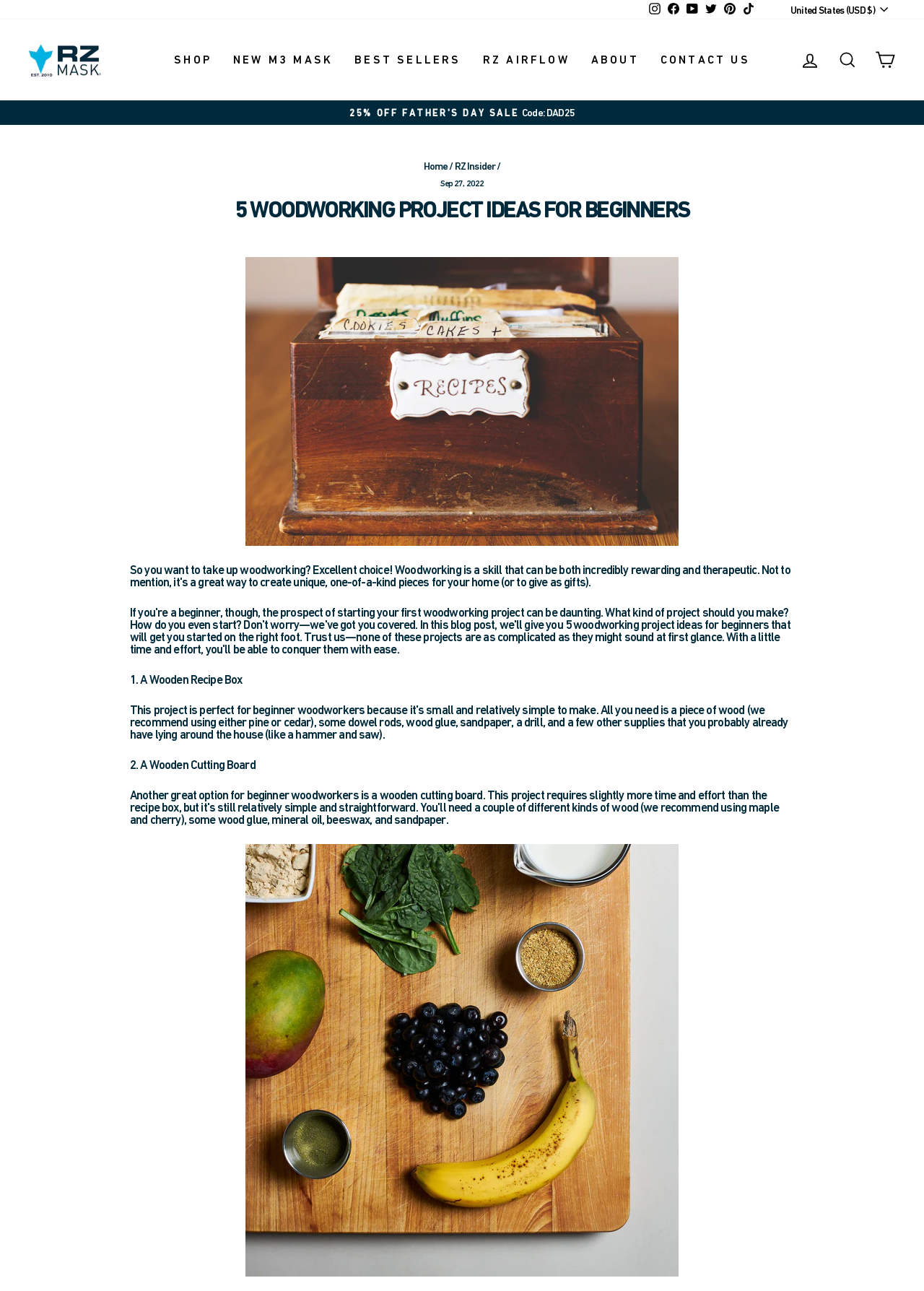Given the following UI element description: "About", find the bounding box coordinates in the webpage screenshot.

[0.628, 0.038, 0.703, 0.055]